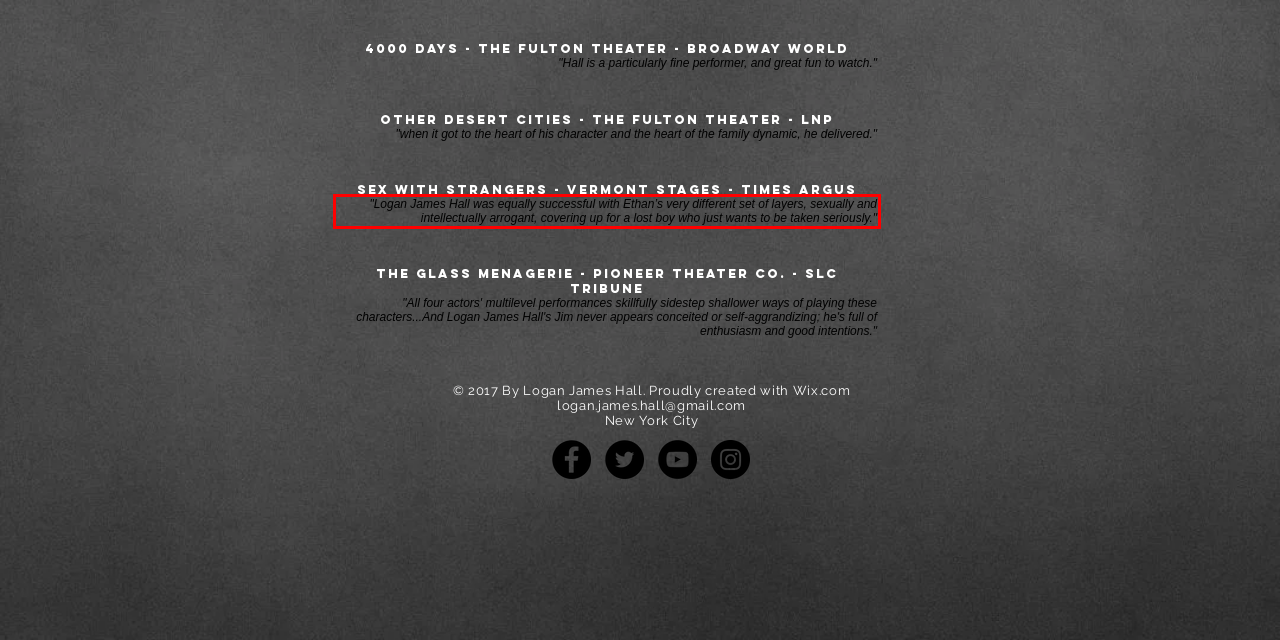Using the provided webpage screenshot, identify and read the text within the red rectangle bounding box.

"Logan James Hall was equally successful with Ethan’s very different set of layers, sexually and intellectually arrogant, covering up for a lost boy who just wants to be taken seriously."